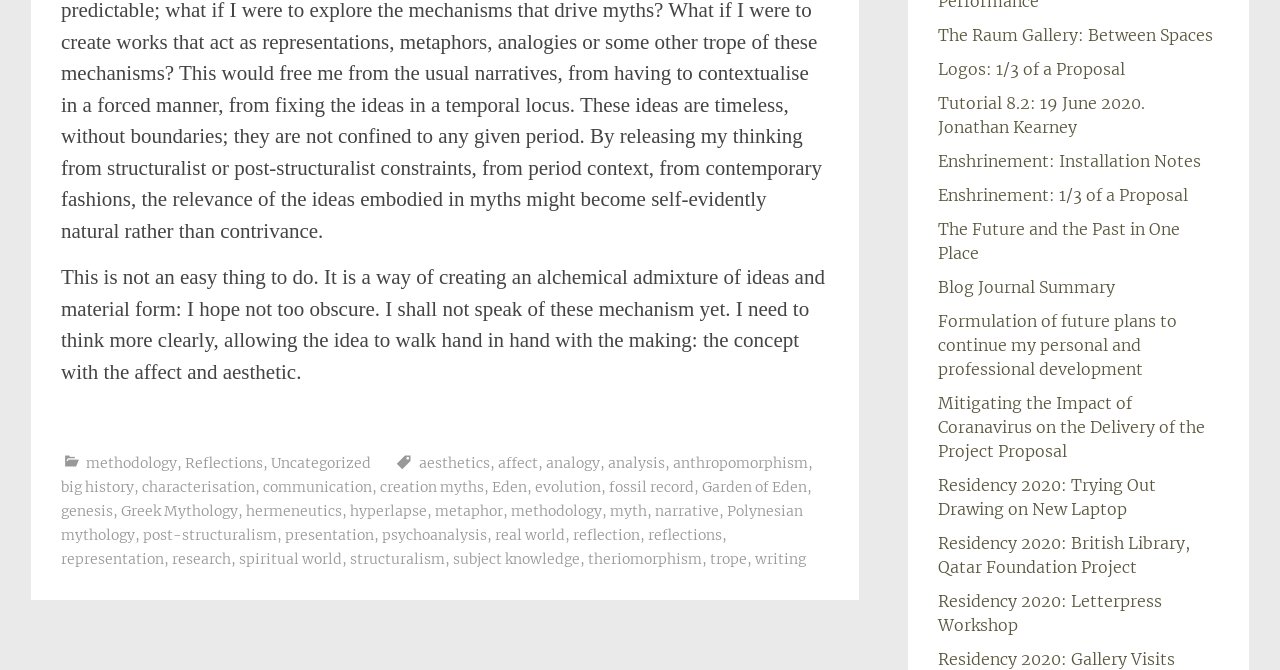Locate the bounding box coordinates of the element that needs to be clicked to carry out the instruction: "click on methodology". The coordinates should be given as four float numbers ranging from 0 to 1, i.e., [left, top, right, bottom].

[0.067, 0.677, 0.138, 0.704]